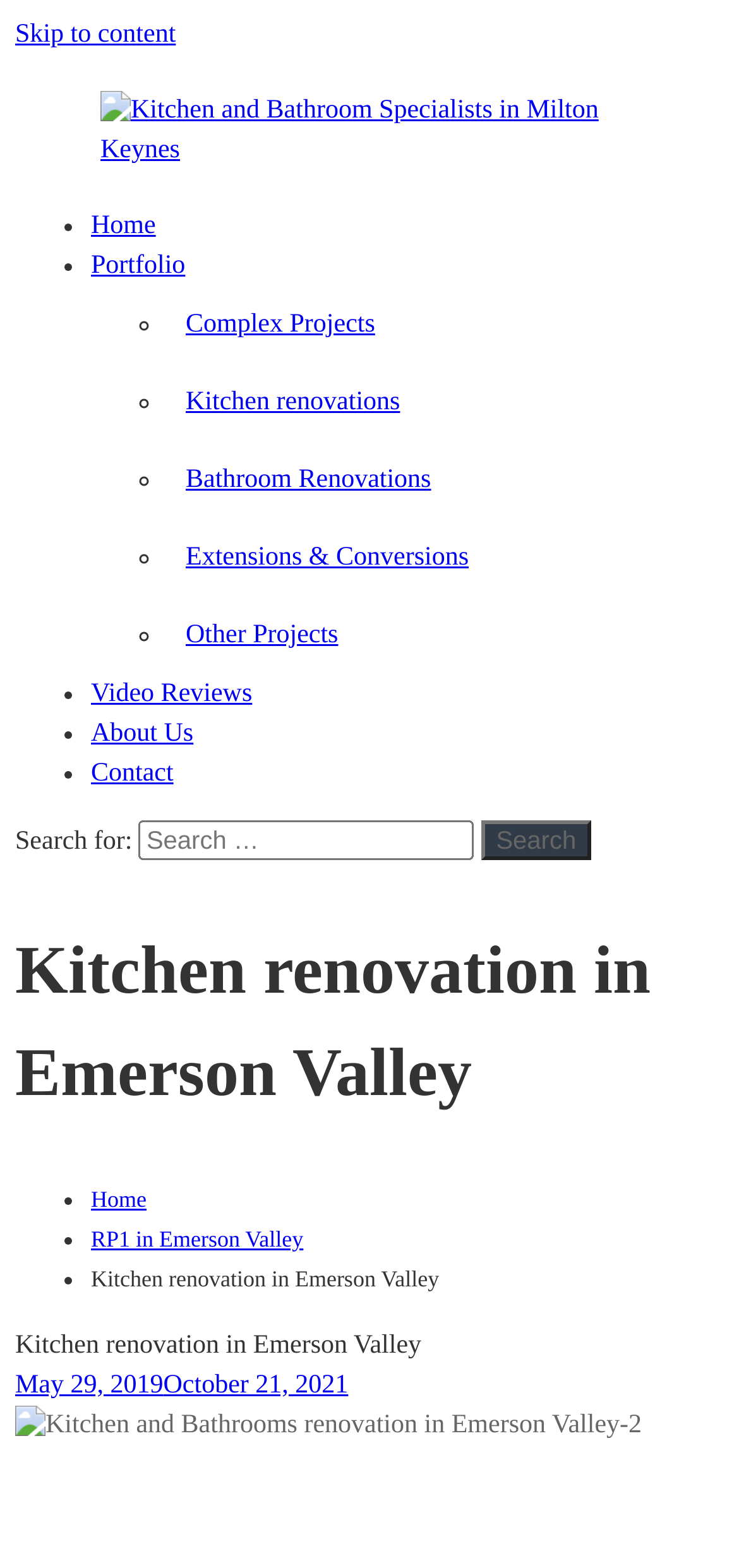What is the date range of the project mentioned in the webpage?
Provide a concise answer using a single word or phrase based on the image.

May 29, 2019 to October 21, 2021